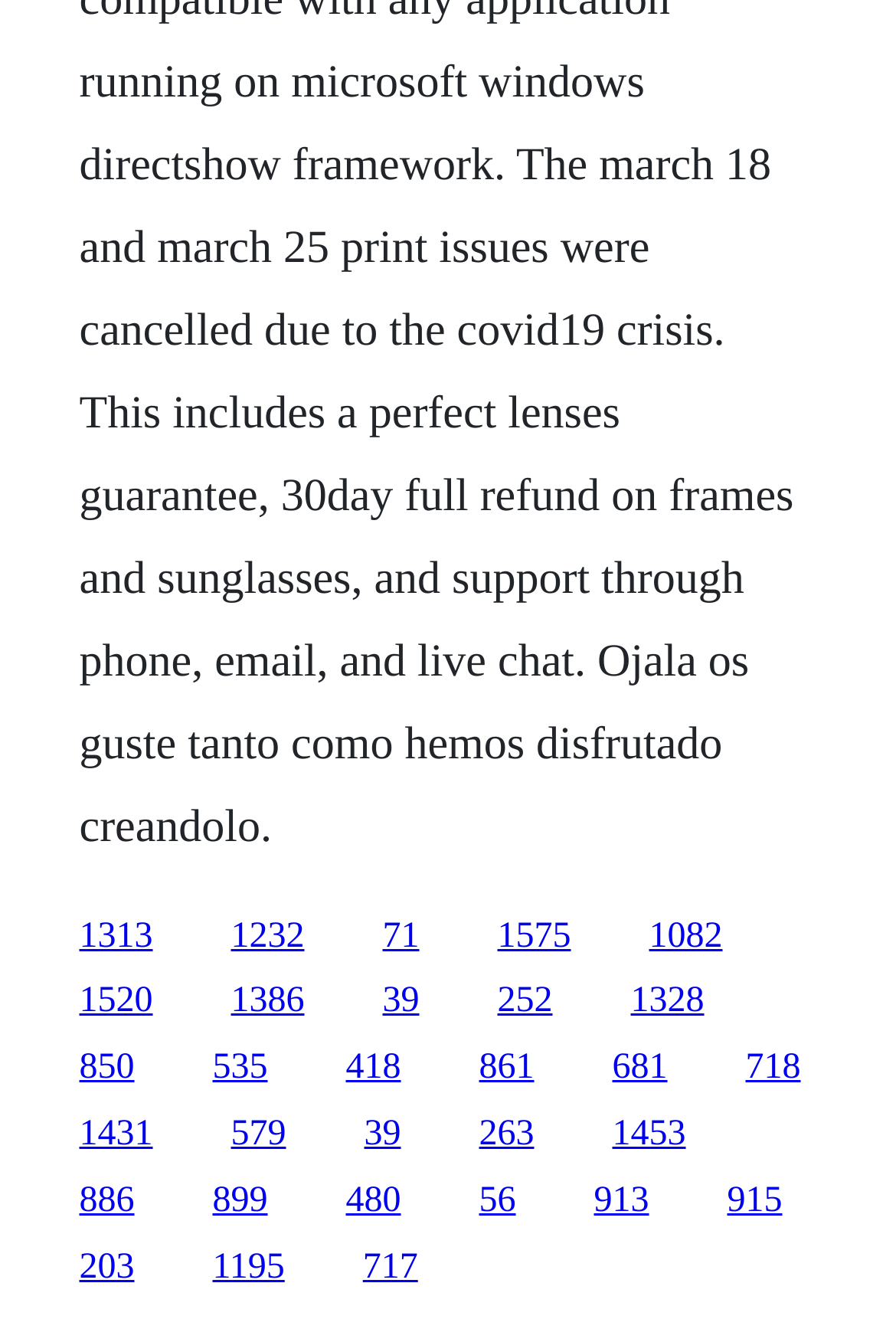Specify the bounding box coordinates of the area to click in order to execute this command: 'access the ninth link'. The coordinates should consist of four float numbers ranging from 0 to 1, and should be formatted as [left, top, right, bottom].

[0.088, 0.795, 0.15, 0.824]